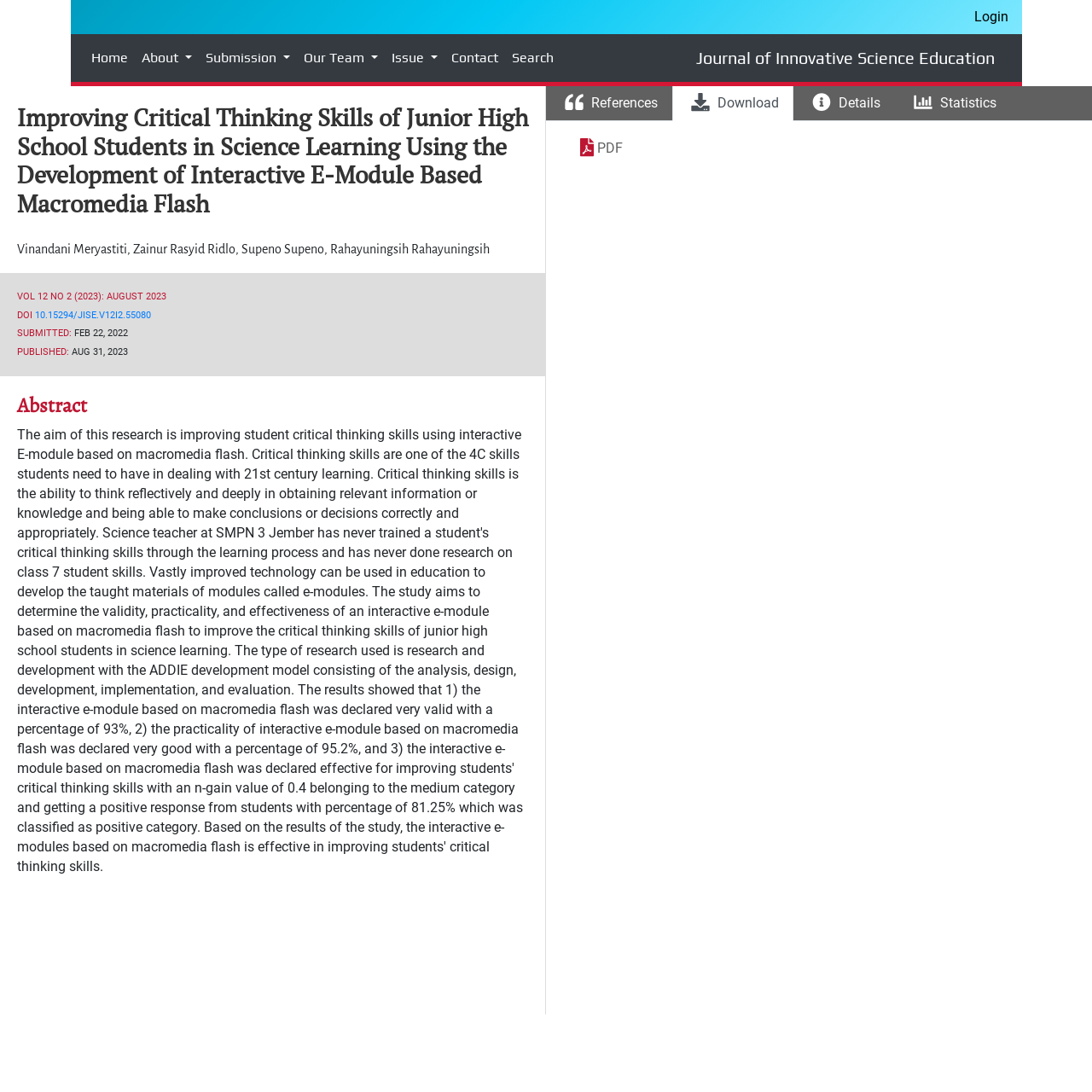Please identify the bounding box coordinates of the element's region that needs to be clicked to fulfill the following instruction: "Download the PDF". The bounding box coordinates should consist of four float numbers between 0 and 1, i.e., [left, top, right, bottom].

[0.547, 0.128, 0.57, 0.143]